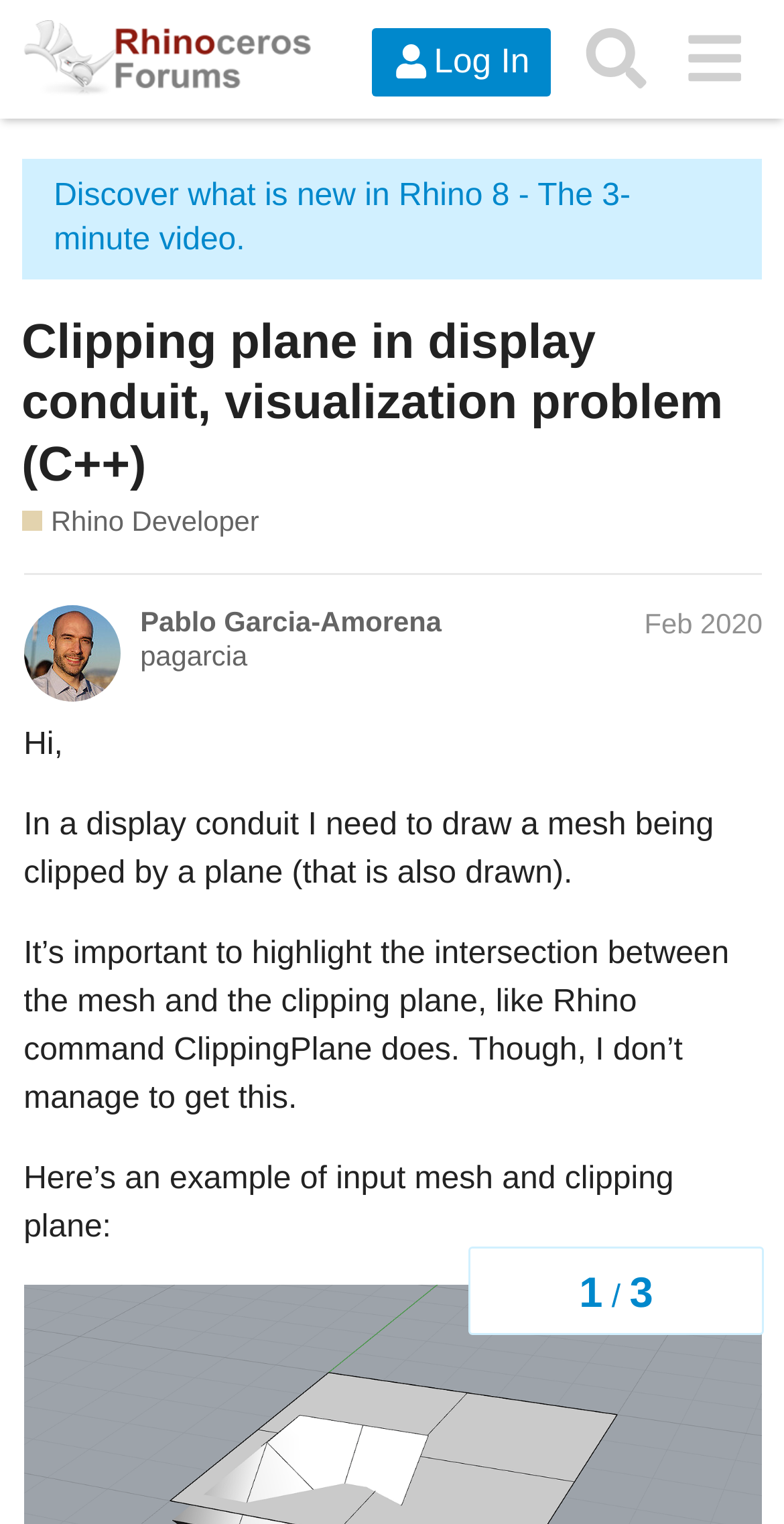Determine the bounding box coordinates of the target area to click to execute the following instruction: "Click the 'Log In' button."

[0.474, 0.018, 0.704, 0.063]